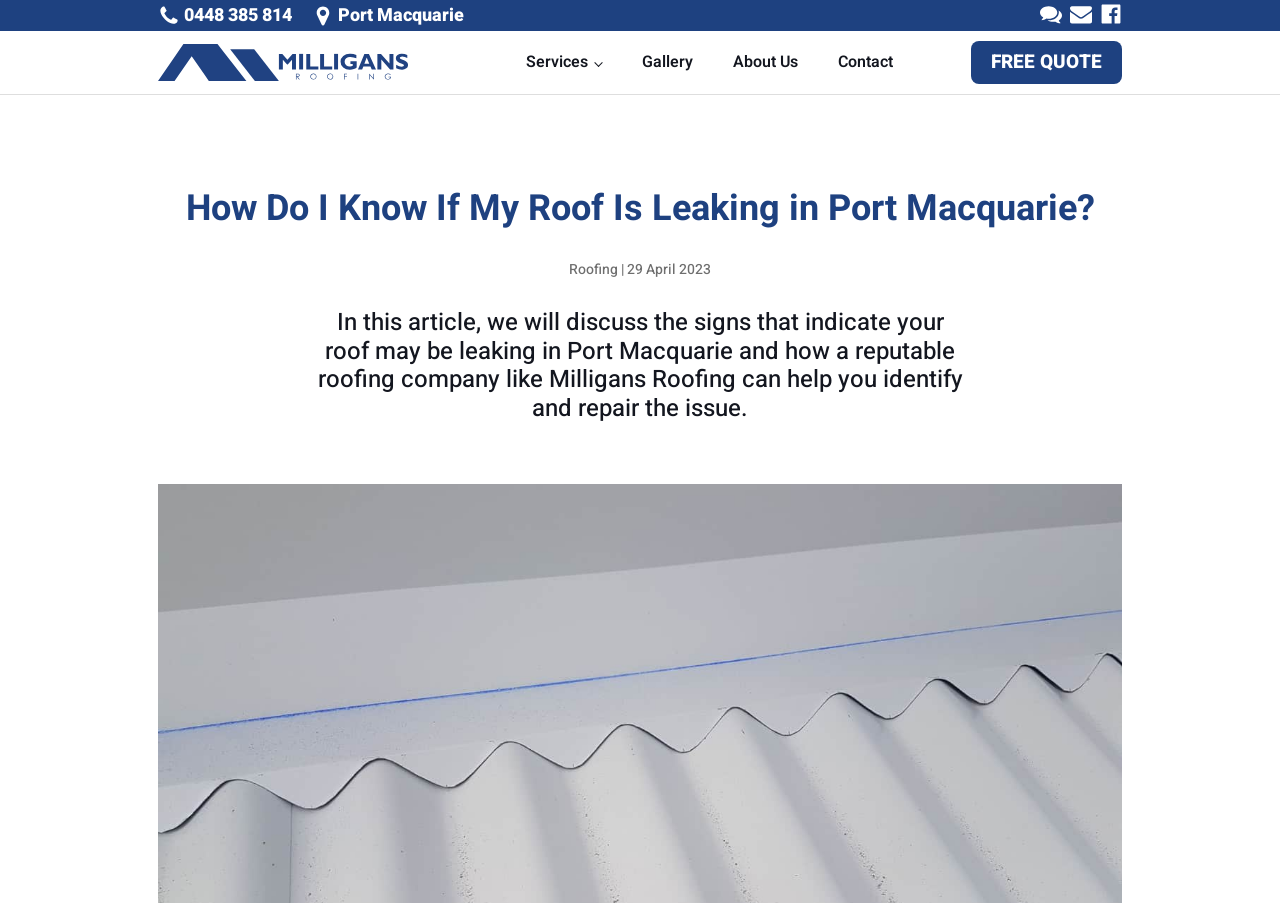Please identify the bounding box coordinates of the element's region that I should click in order to complete the following instruction: "View services". The bounding box coordinates consist of four float numbers between 0 and 1, i.e., [left, top, right, bottom].

[0.38, 0.057, 0.47, 0.082]